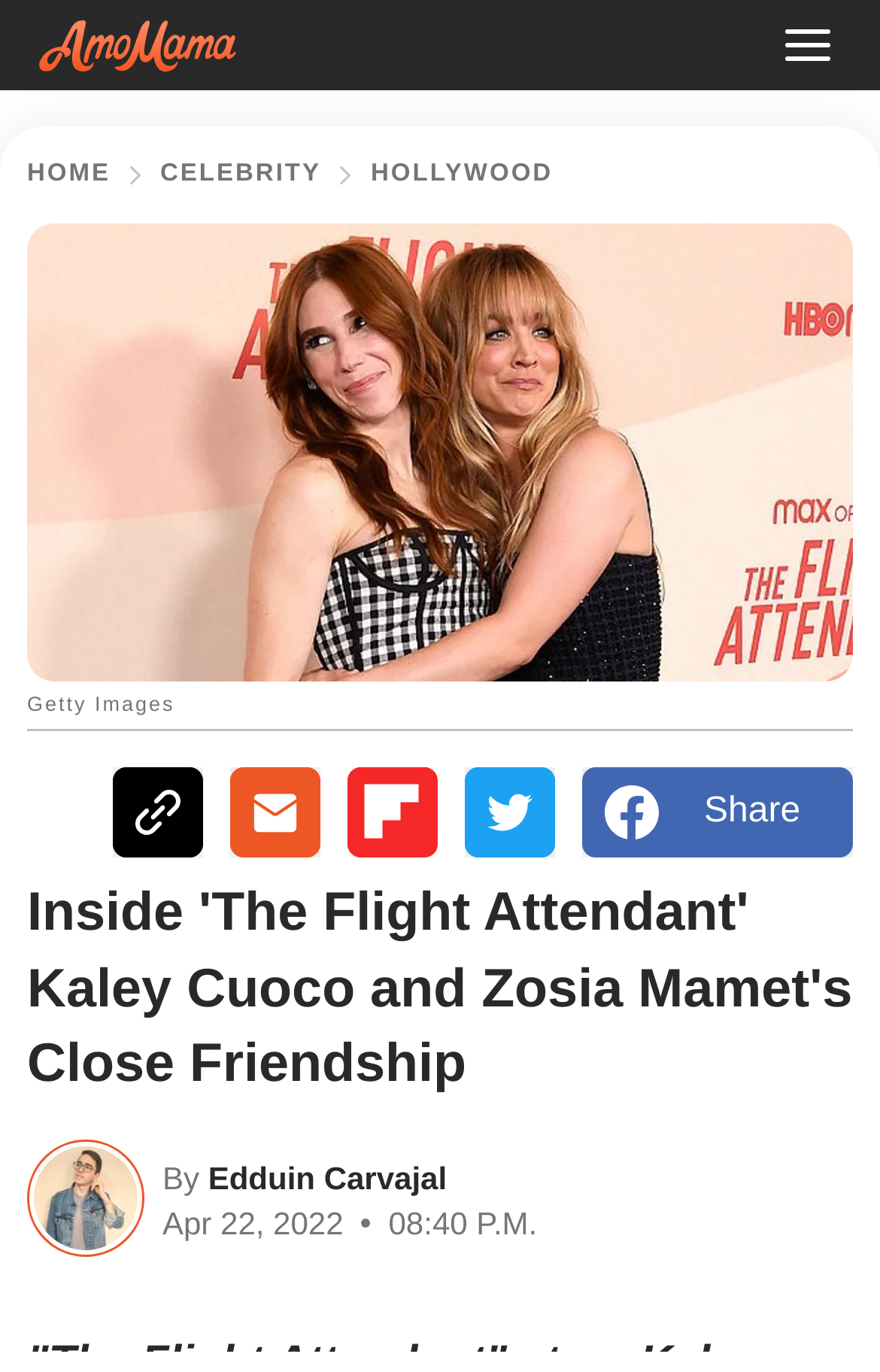What is the date of the article?
Please provide a detailed and comprehensive answer to the question.

I found the date by looking at the text 'Apr 22, 2022' which is located below the author's name.